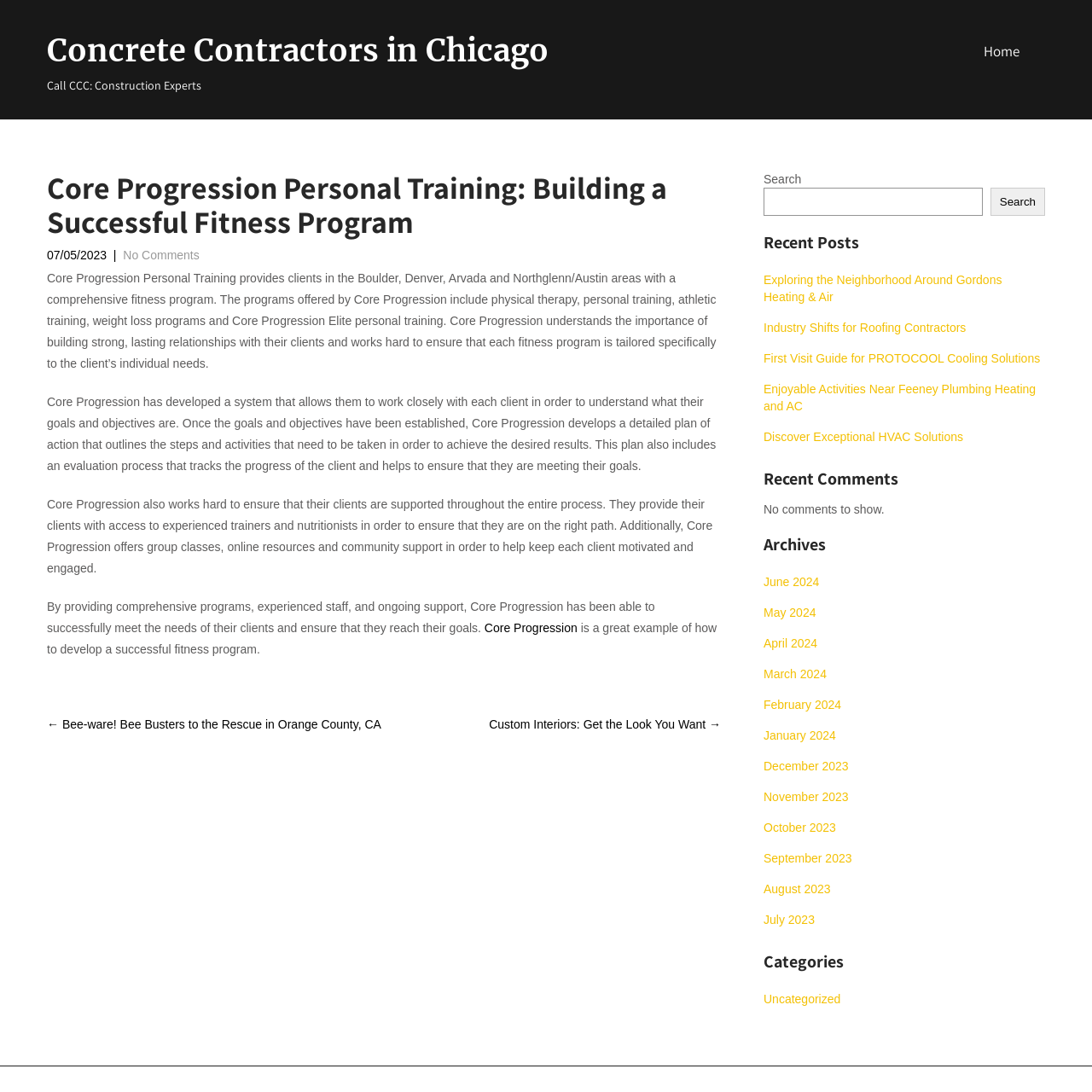Respond with a single word or phrase to the following question:
What type of support does Core Progression offer to its clients?

Access to trainers and nutritionists